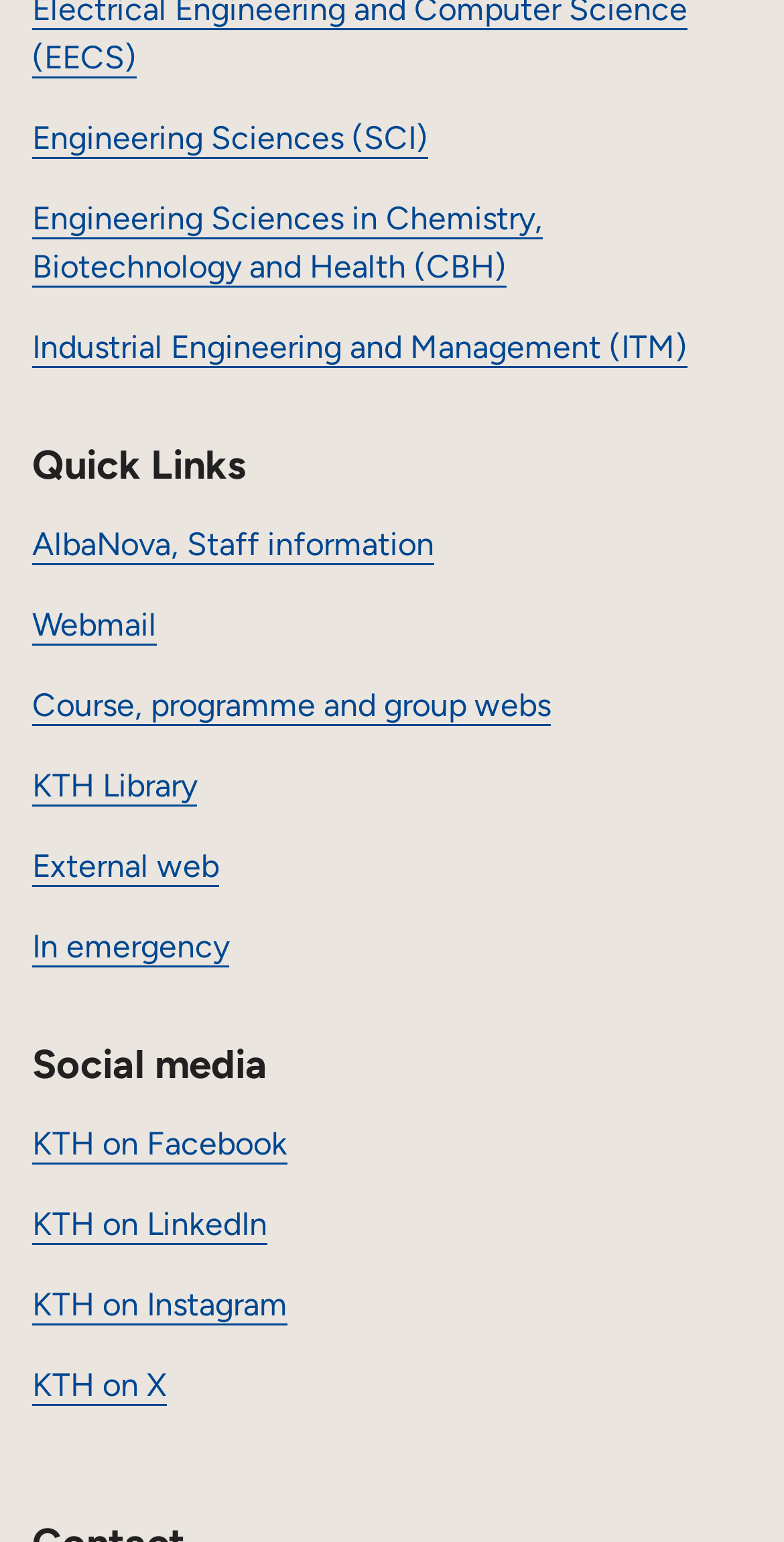Please find the bounding box coordinates of the element that needs to be clicked to perform the following instruction: "Go to KTH Library". The bounding box coordinates should be four float numbers between 0 and 1, represented as [left, top, right, bottom].

[0.041, 0.497, 0.251, 0.522]